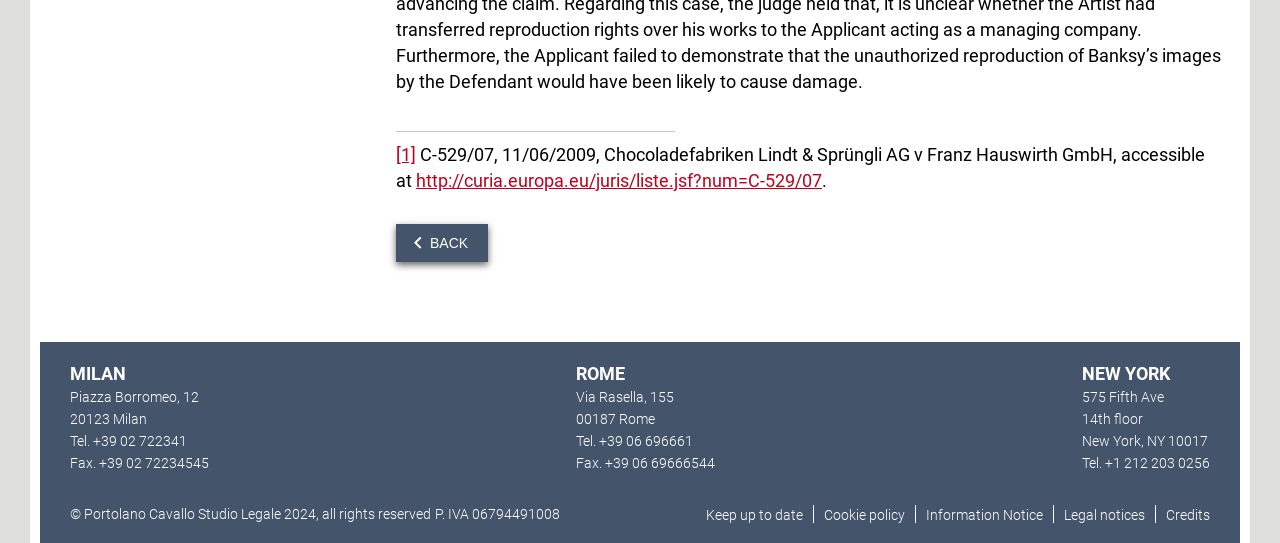How many offices are listed on the webpage?
Look at the image and respond to the question as thoroughly as possible.

I found the number of offices listed on the webpage by counting the links with addresses and phone numbers, which are Milan, Rome, and New York.